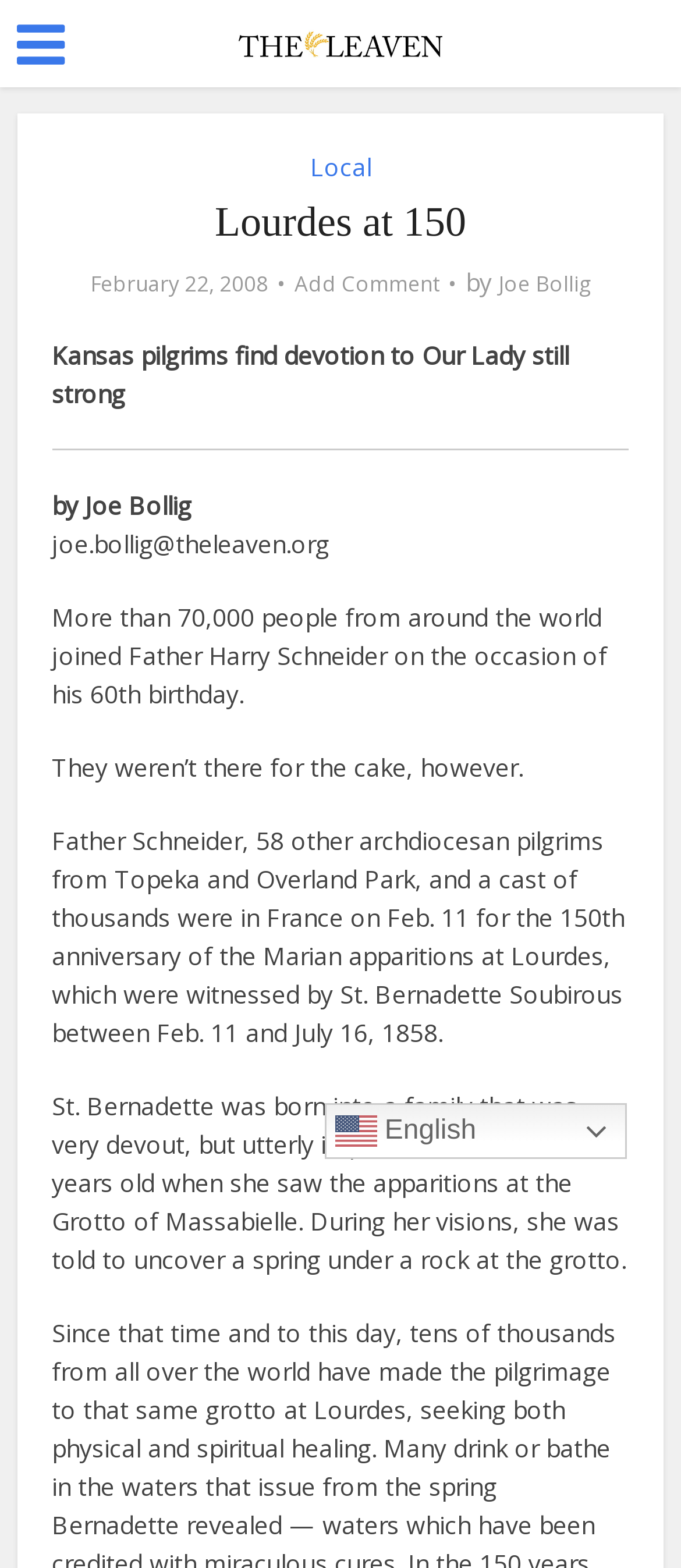Please provide a comprehensive answer to the question below using the information from the image: How many people joined Father Harry Schneider on his 60th birthday?

I found the number of people who joined Father Harry Schneider on his 60th birthday by reading the static text element that says 'More than 70,000 people from around the world joined Father Harry Schneider on the occasion of his 60th birthday.' which is located in the main article content.